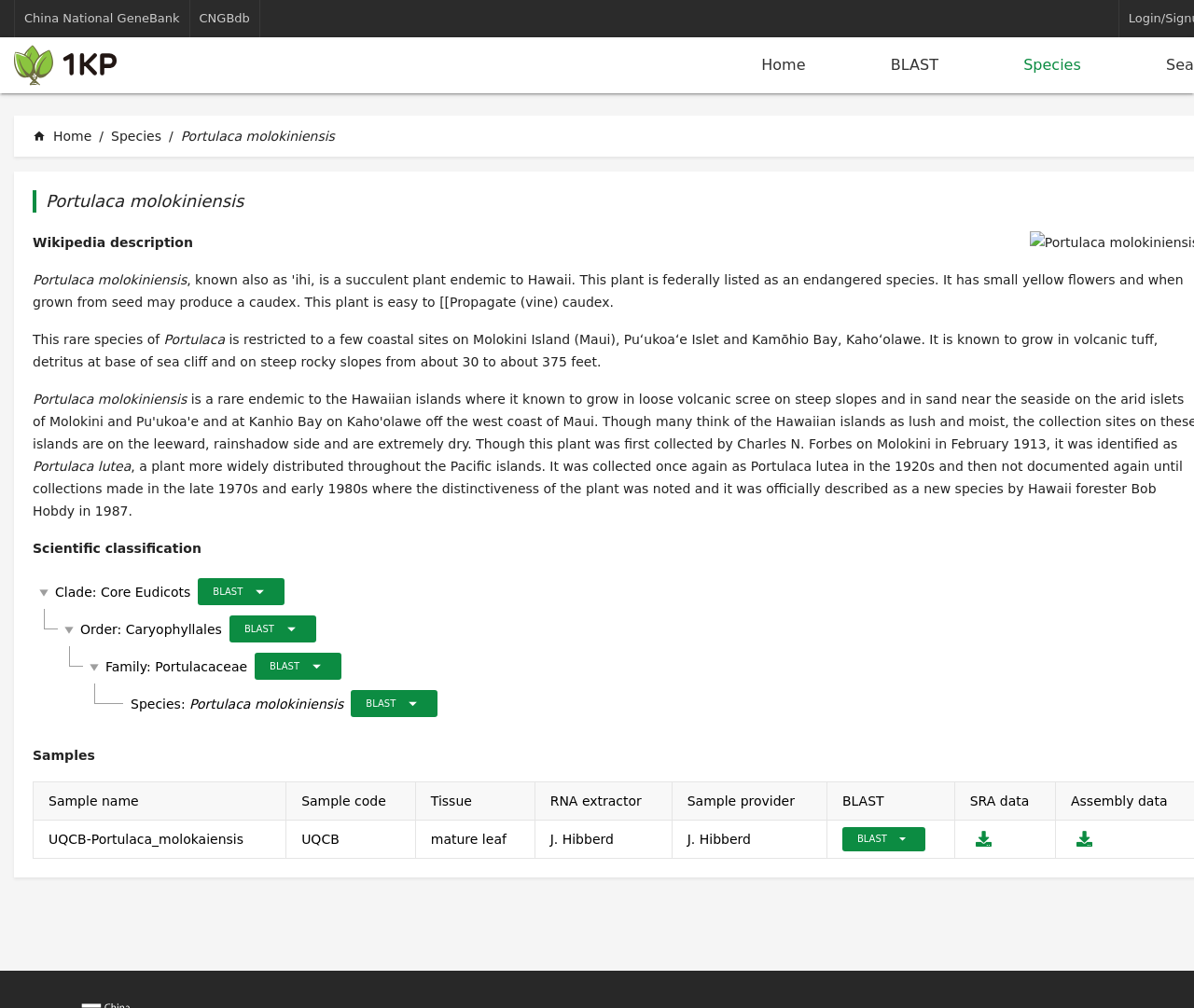What is the sample name in the first row of the samples table?
Please answer the question as detailed as possible based on the image.

I found the answer by looking at the gridcell element at coordinates [0.028, 0.814, 0.239, 0.851], which contains the text 'UQCB-Portulaca_molokaiensis' and is part of the samples table.